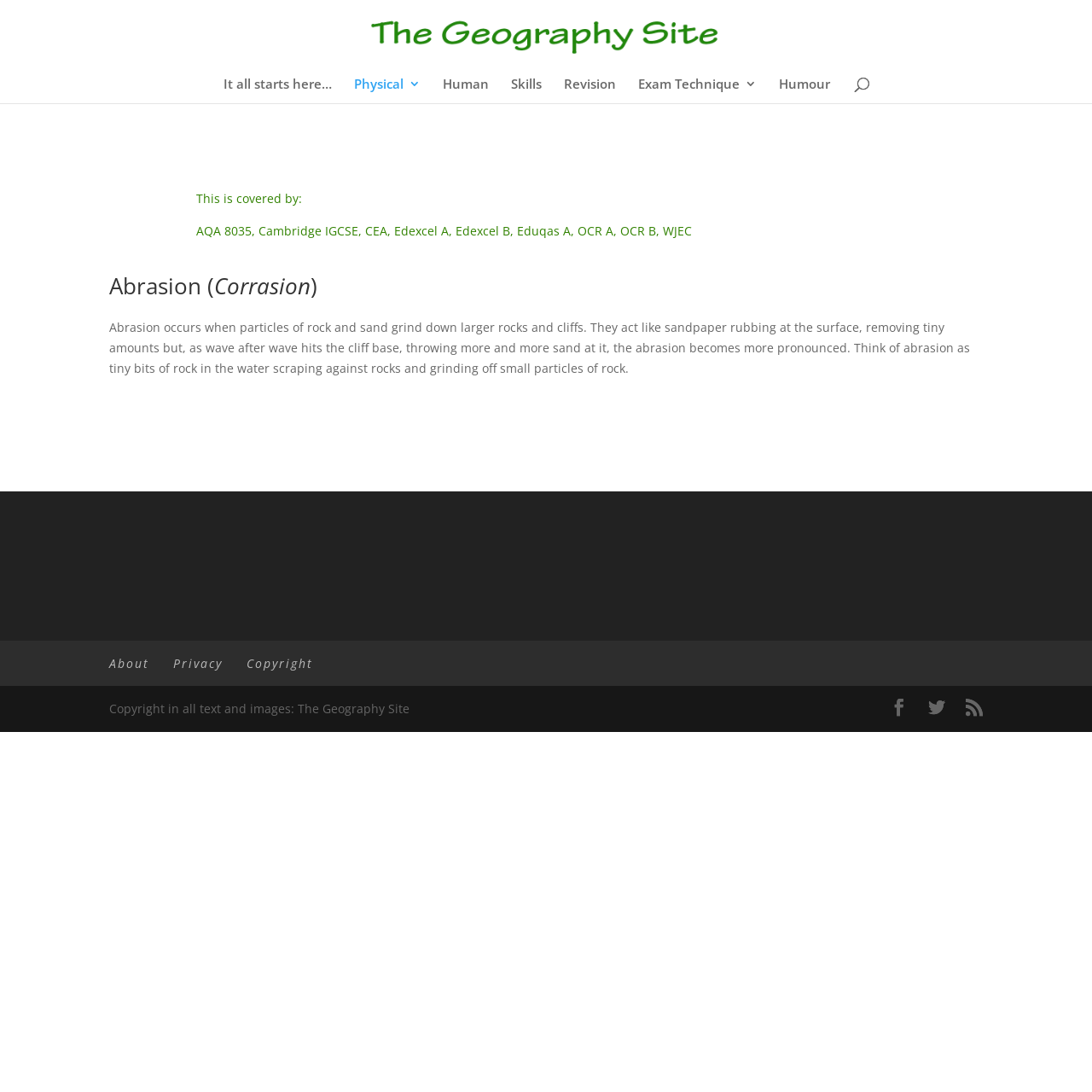Please examine the image and answer the question with a detailed explanation:
What exam boards is the abrasion topic relevant to?

The webpage mentions that the abrasion topic is covered by several exam boards, including AQA, Cambridge IGCSE, CEA, Edexcel A, Edexcel B, Eduqas A, OCR A, OCR B, and WJEC, as stated in the article section.